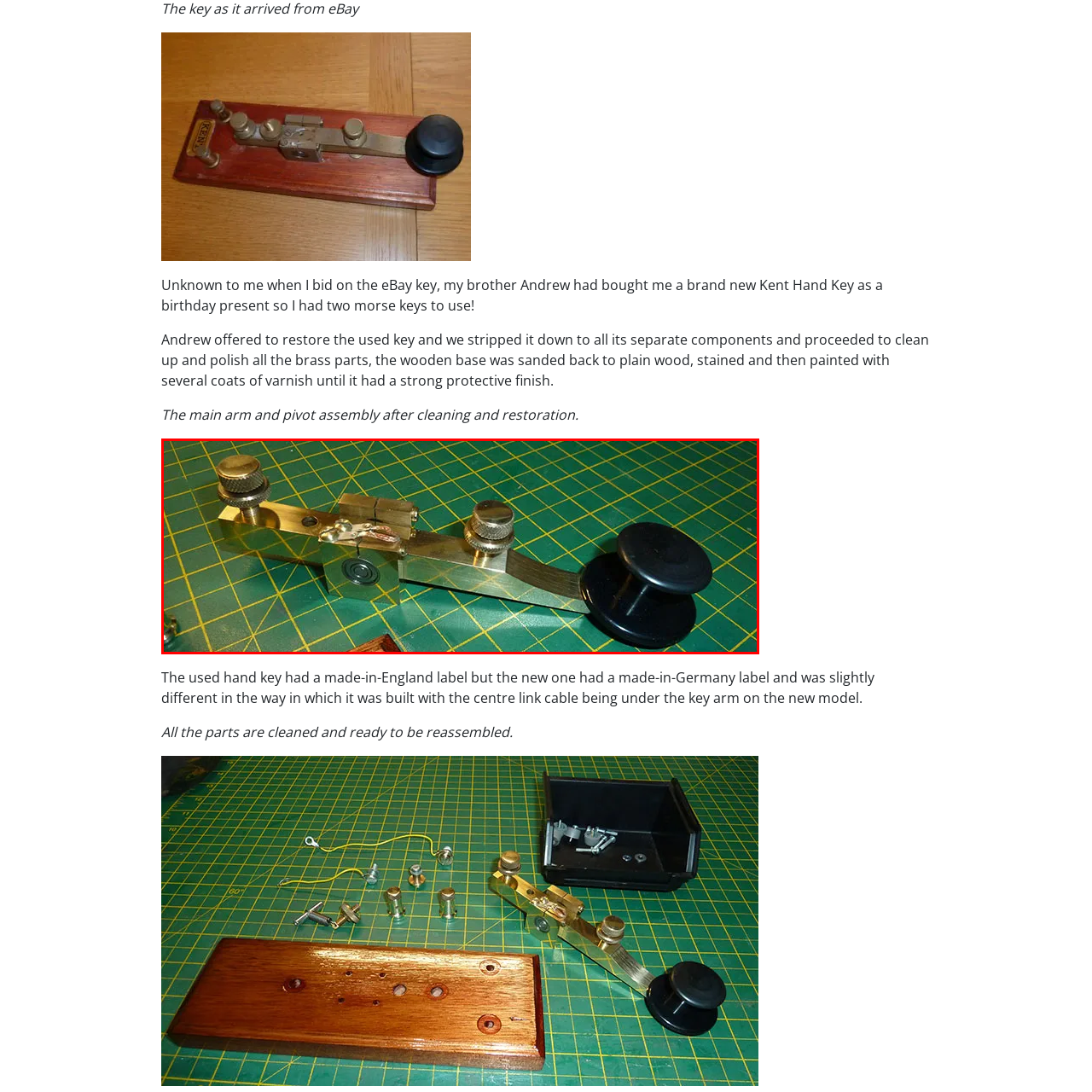Give a detailed account of the scene depicted within the red boundary.

The image showcases the Kent Hand Key arm, an essential component utilized in Morse code transmission. This beautifully crafted device is constructed from brass, highlighting both its functionality and aesthetic appeal. The key's design features two prominent adjustment knobs, which likely serve to fine-tune the tension and sensitivity of the keying action. 

Visible in the background is a green cutting mat, suggesting an environment conducive to technical work or restoration. This setting complements the context, as the accompanying text narrates a personal experience of restoring and cleaning Morse keys. The image represents a significant step in the restoration process, illustrating the care and attention to detail that was taken to maintain the craftsmanship of the Kent Hand Key.